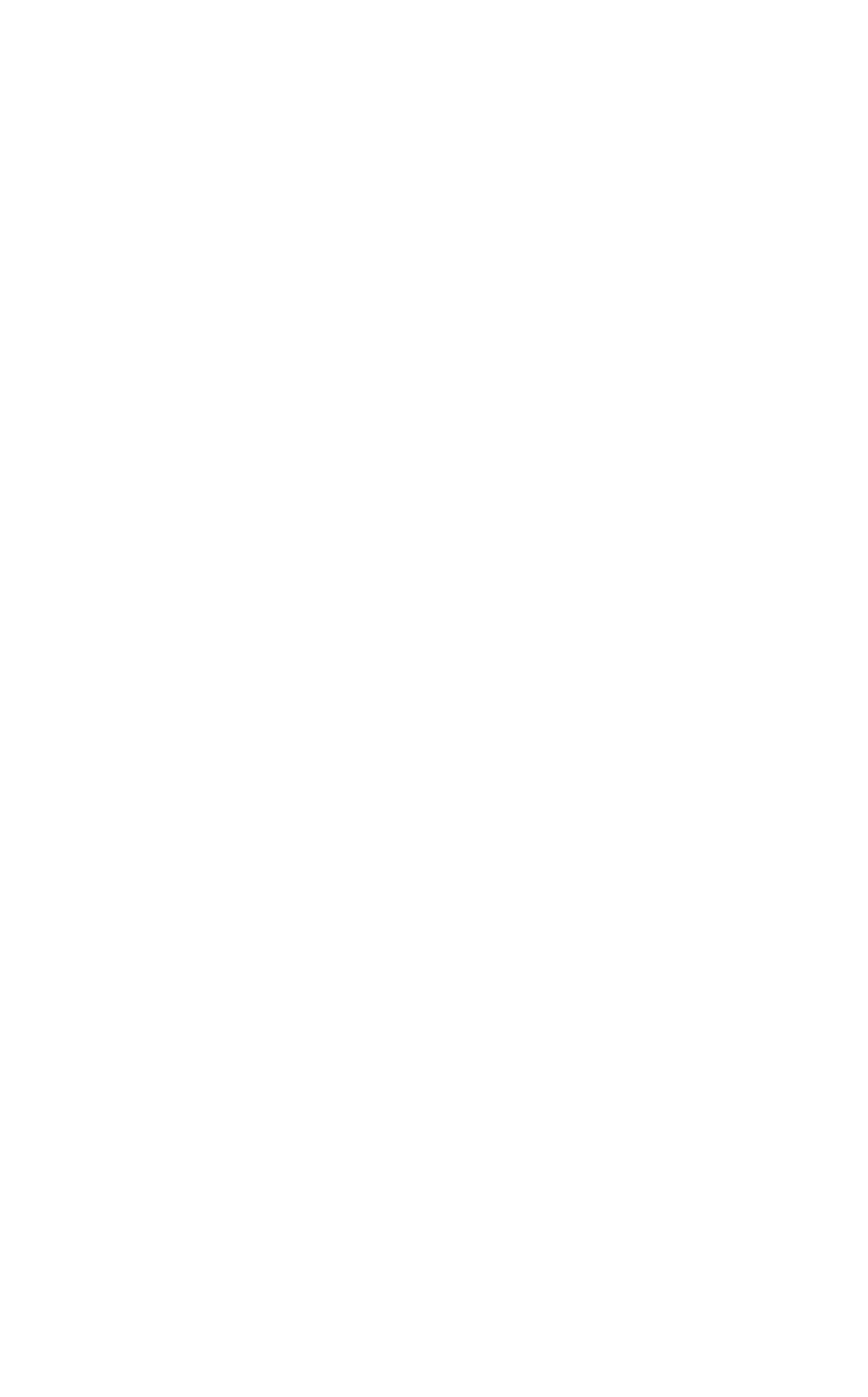Kindly provide the bounding box coordinates of the section you need to click on to fulfill the given instruction: "Add to cart".

[0.262, 0.144, 0.7, 0.208]